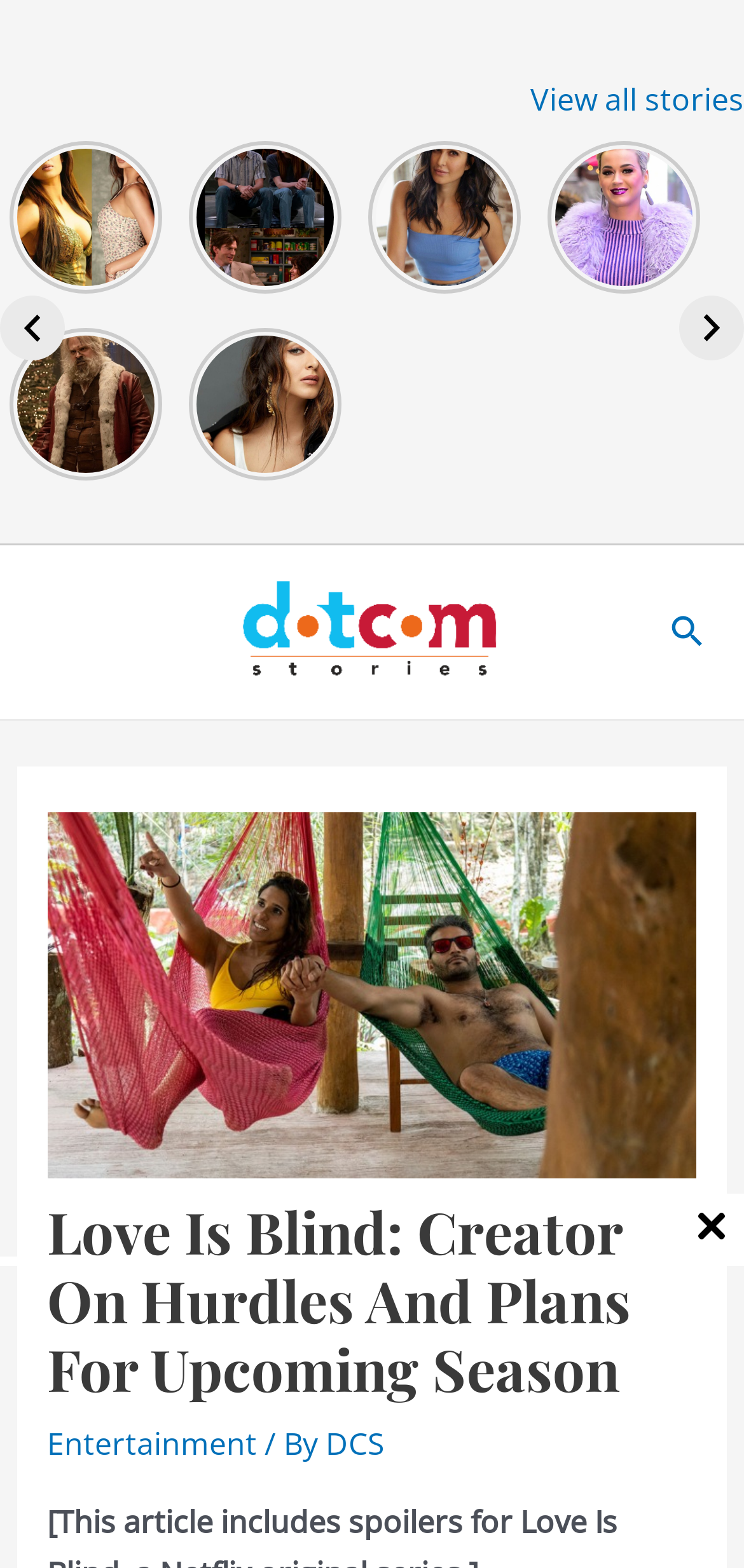Based on the element description: "Search", identify the bounding box coordinates for this UI element. The coordinates must be four float numbers between 0 and 1, listed as [left, top, right, bottom].

[0.902, 0.388, 0.949, 0.419]